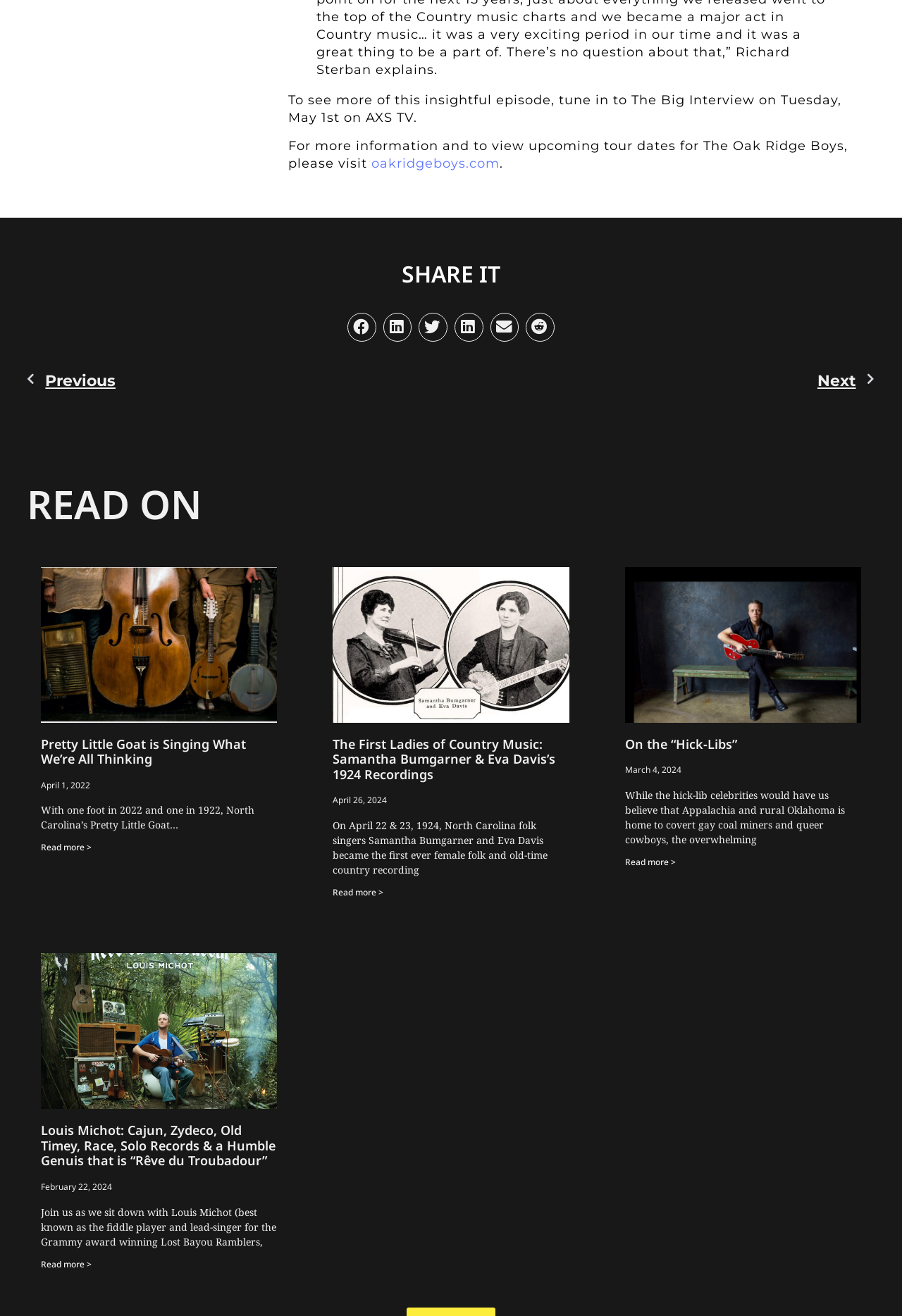What is the common theme among the articles on this webpage?
Provide an in-depth and detailed answer to the question.

The articles on this webpage appear to be related to music, with topics ranging from country music to Cajun and Zydeco music. The articles discuss various musicians, bands, and genres, suggesting that the common theme among them is music.